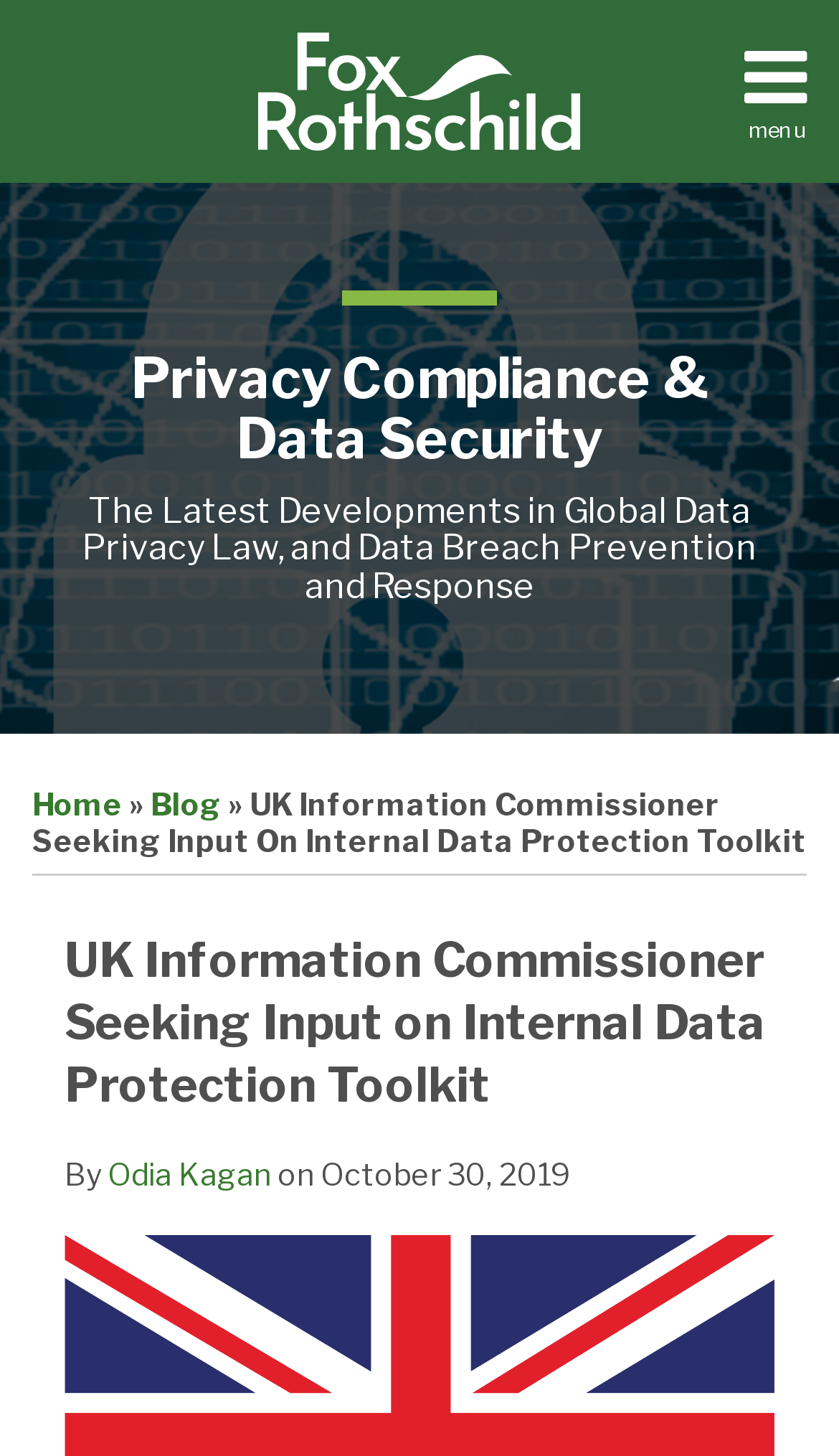Can you give a detailed response to the following question using the information from the image? What is the topic of the blog post?

The heading of the blog post is 'UK Information Commissioner Seeking Input on Internal Data Protection Toolkit', which suggests that the topic of the blog post is related to the internal data protection toolkit.